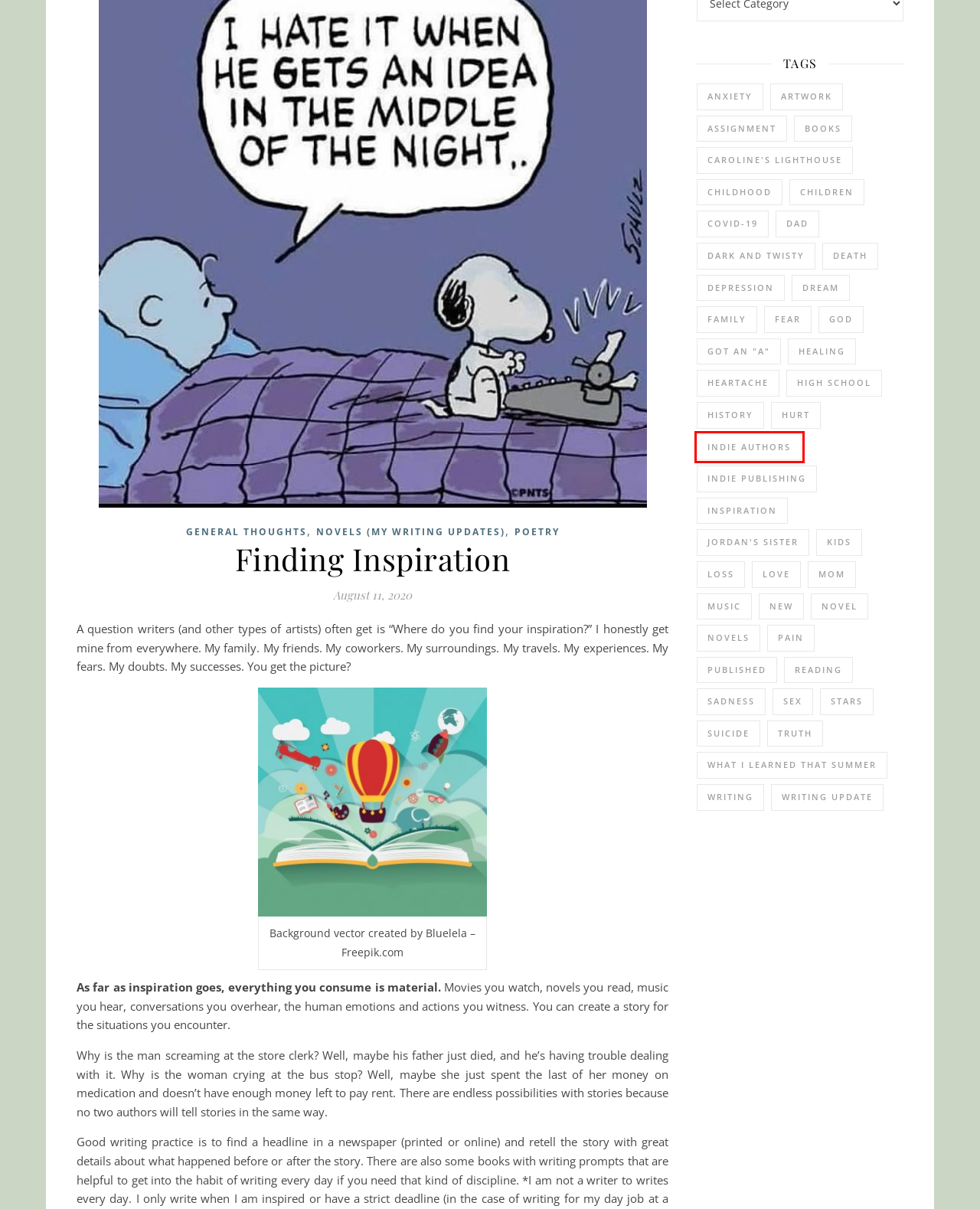A screenshot of a webpage is provided, featuring a red bounding box around a specific UI element. Identify the webpage description that most accurately reflects the new webpage after interacting with the selected element. Here are the candidates:
A. Sadness – A place for my thoughts
B. Published – A place for my thoughts
C. Death – A place for my thoughts
D. New – A place for my thoughts
E. Indie Authors – A place for my thoughts
F. Covid-19 – A place for my thoughts
G. Assignment – A place for my thoughts
H. Got an “A” – A place for my thoughts

E